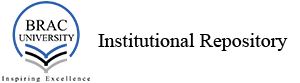What is the shape of the emblem's frame?
Could you please answer the question thoroughly and with as much detail as possible?

The logo includes a blue and grey emblem with an open book at its center, framed by a circular design, which conveys a sense of knowledge and scholarly achievement.